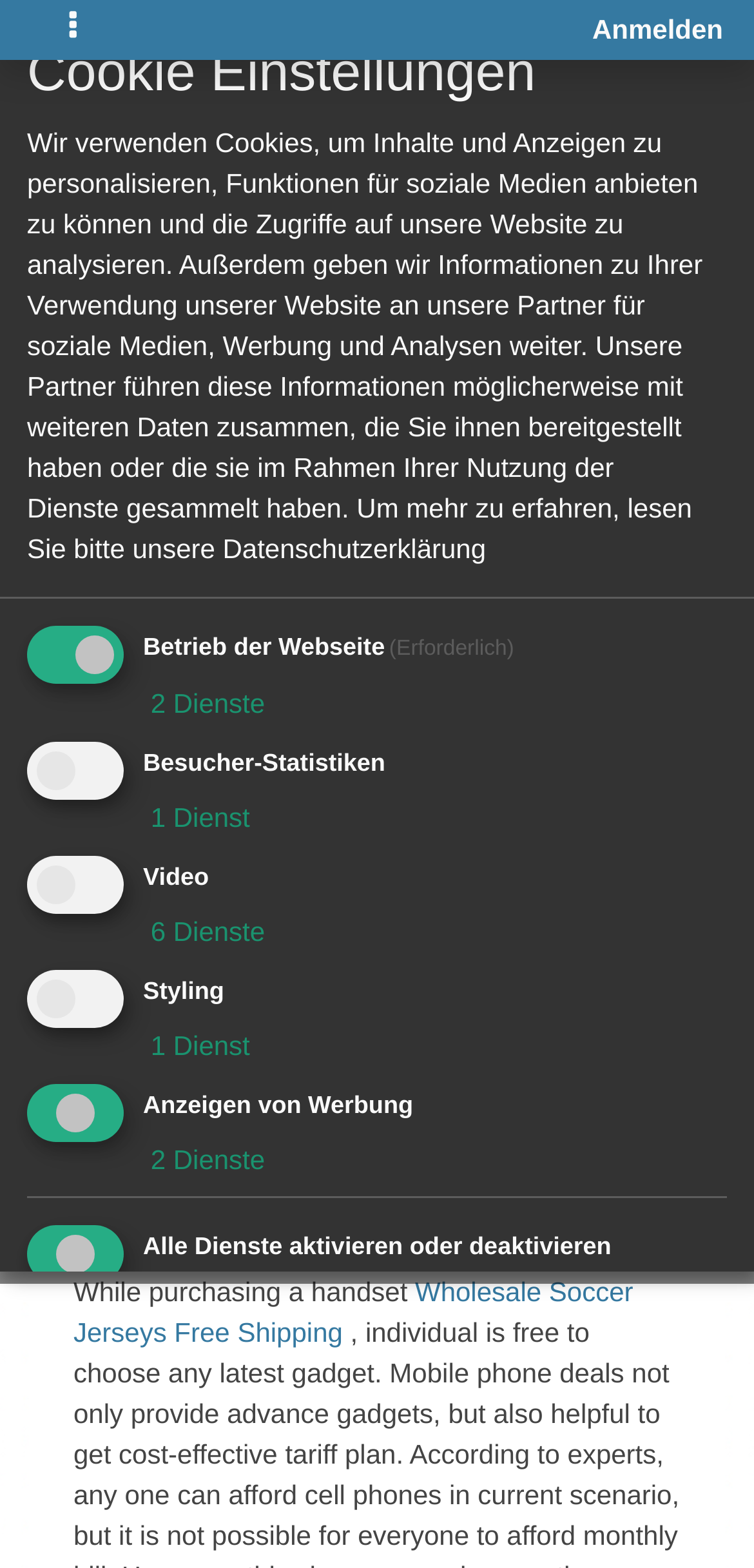Identify the bounding box coordinates of the clickable region required to complete the instruction: "View wholesale soccer jerseys". The coordinates should be given as four float numbers within the range of 0 and 1, i.e., [left, top, right, bottom].

[0.097, 0.425, 0.808, 0.471]